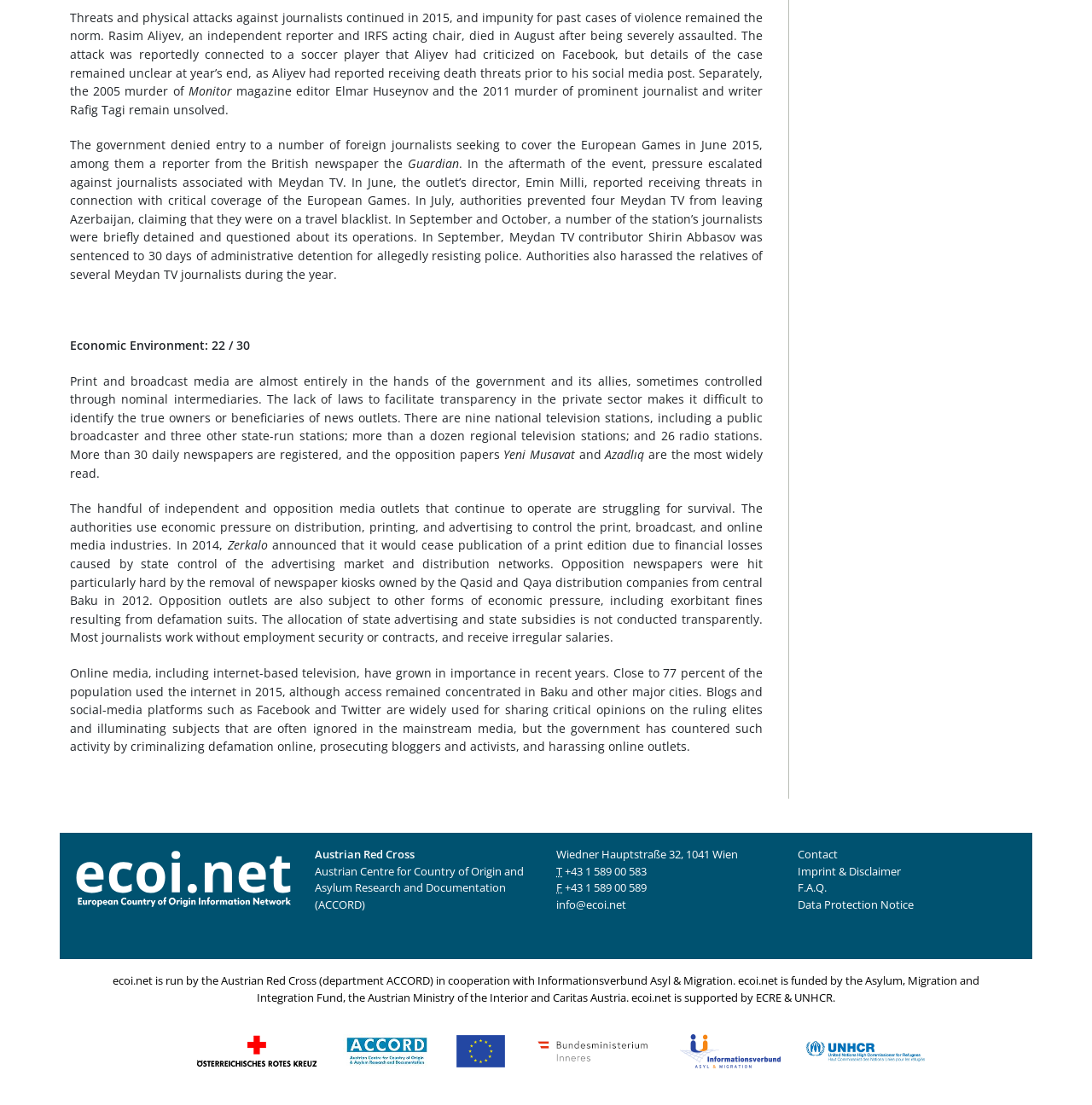Locate the bounding box coordinates of the clickable part needed for the task: "Go to SHOP".

None